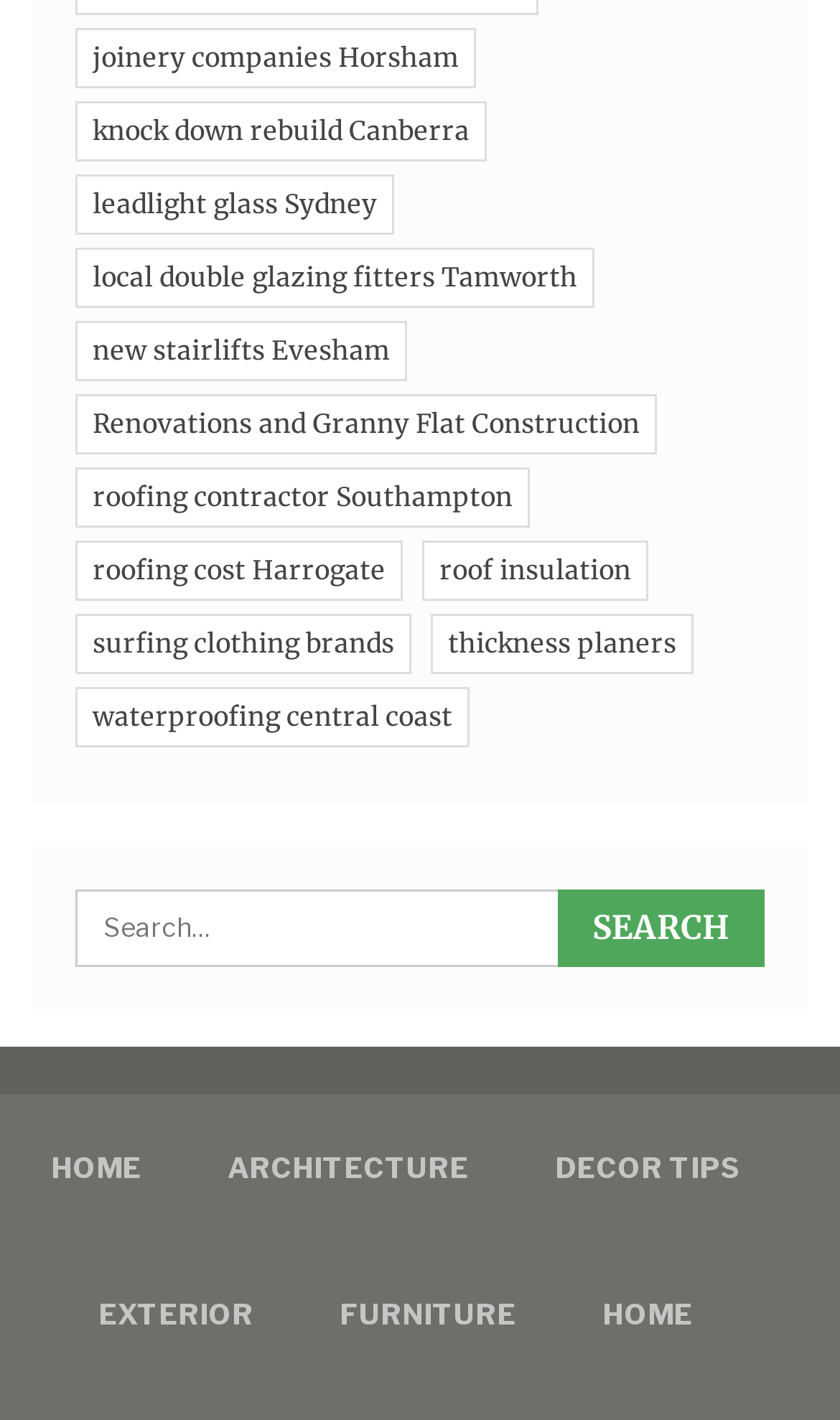How many categories are there in the bottom navigation?
Answer with a single word or phrase by referring to the visual content.

5